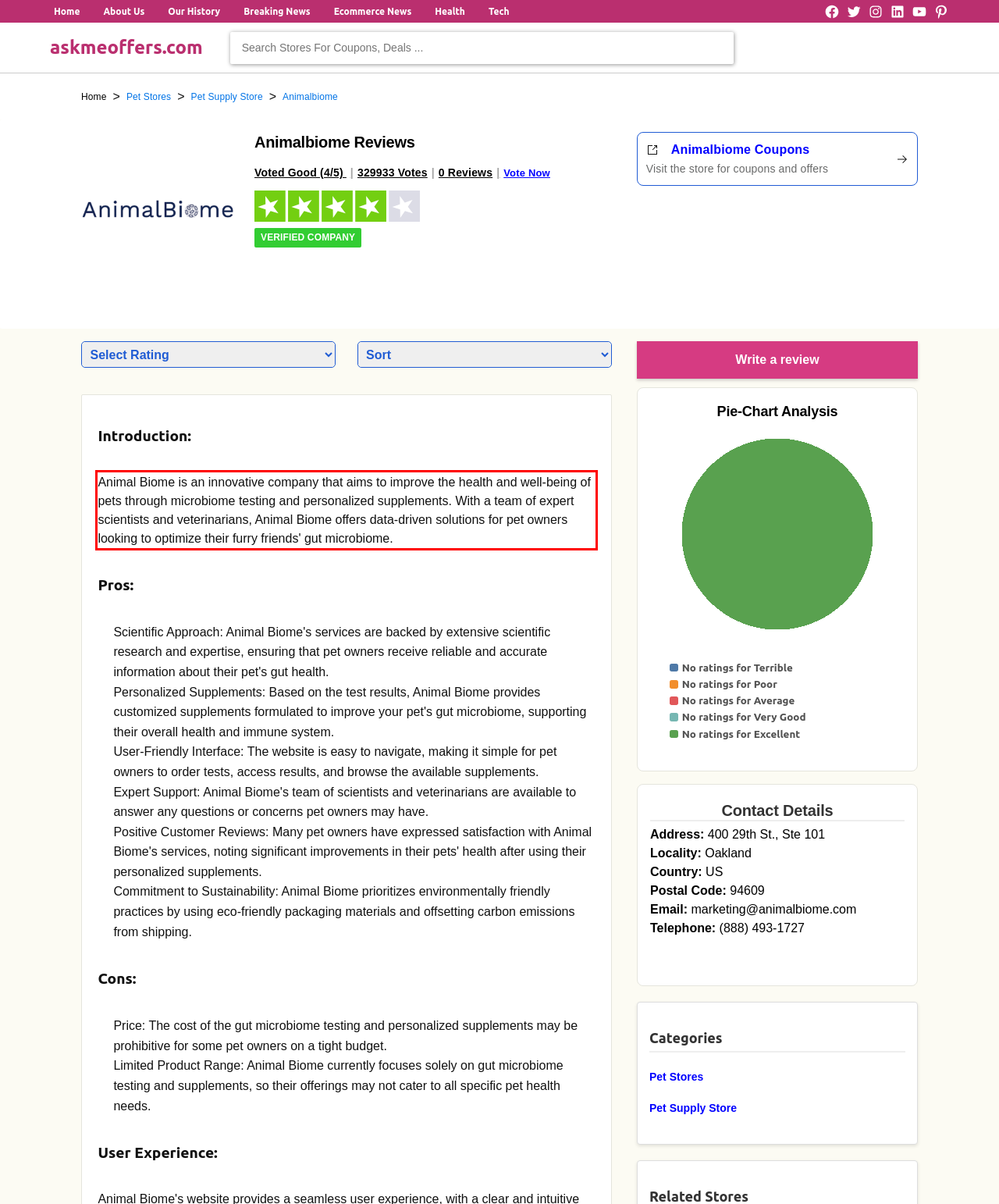Please analyze the screenshot of a webpage and extract the text content within the red bounding box using OCR.

Animal Biome is an innovative company that aims to improve the health and well-being of pets through microbiome testing and personalized supplements. With a team of expert scientists and veterinarians, Animal Biome offers data-driven solutions for pet owners looking to optimize their furry friends' gut microbiome.